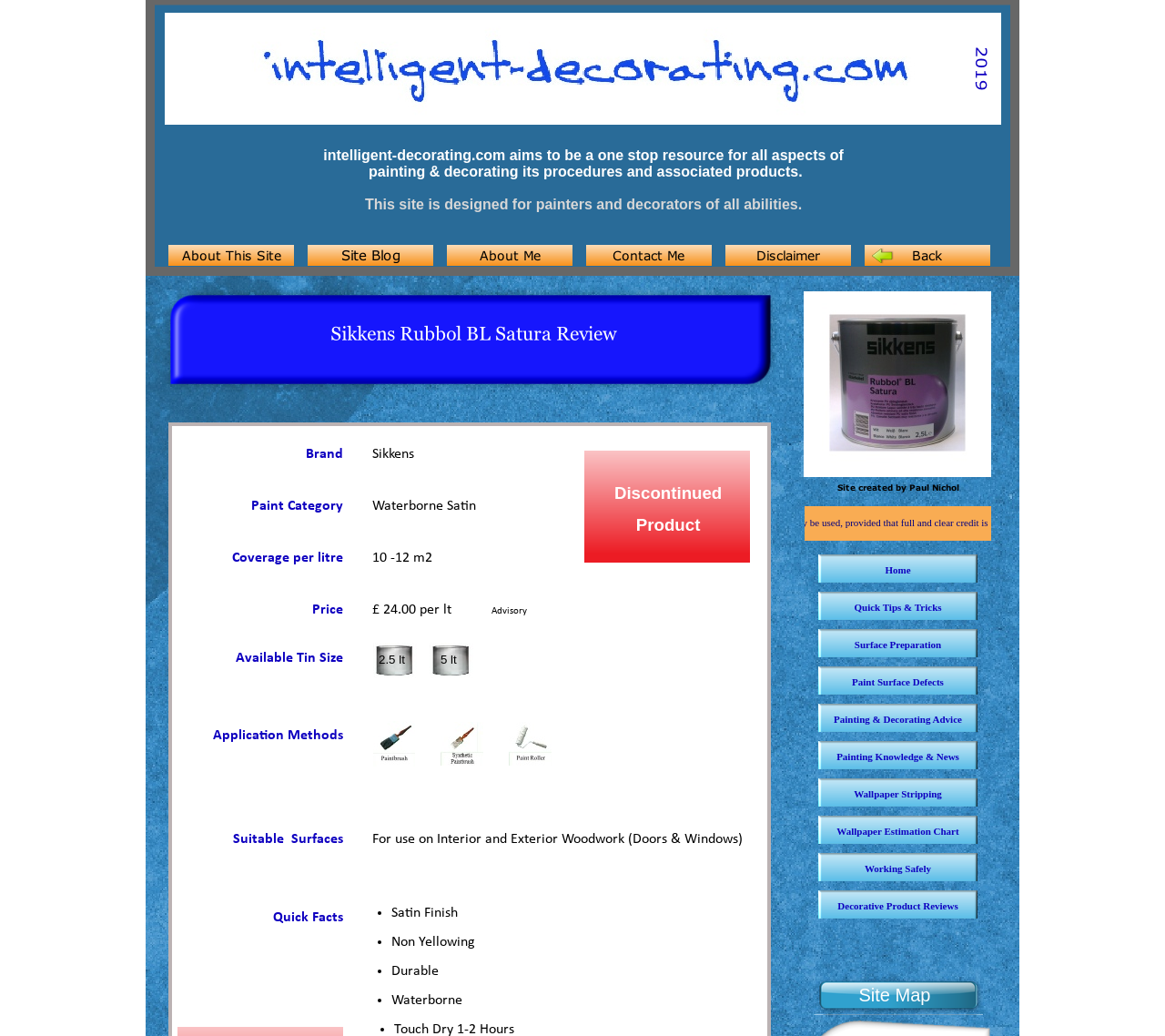Identify the bounding box coordinates for the region of the element that should be clicked to carry out the instruction: "Click the 'Site Map' link". The bounding box coordinates should be four float numbers between 0 and 1, i.e., [left, top, right, bottom].

[0.698, 0.944, 0.844, 0.98]